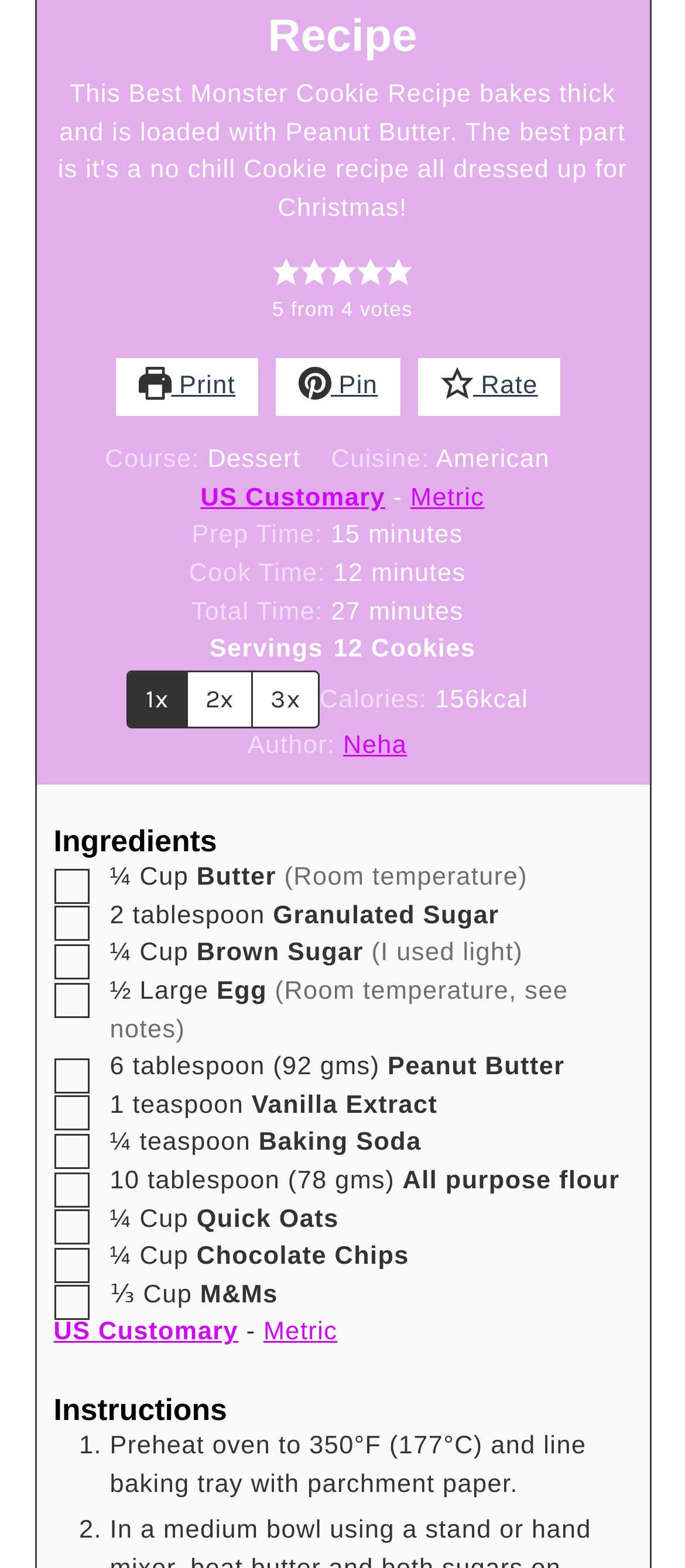Who is the author of this recipe?
Look at the screenshot and give a one-word or phrase answer.

Neha